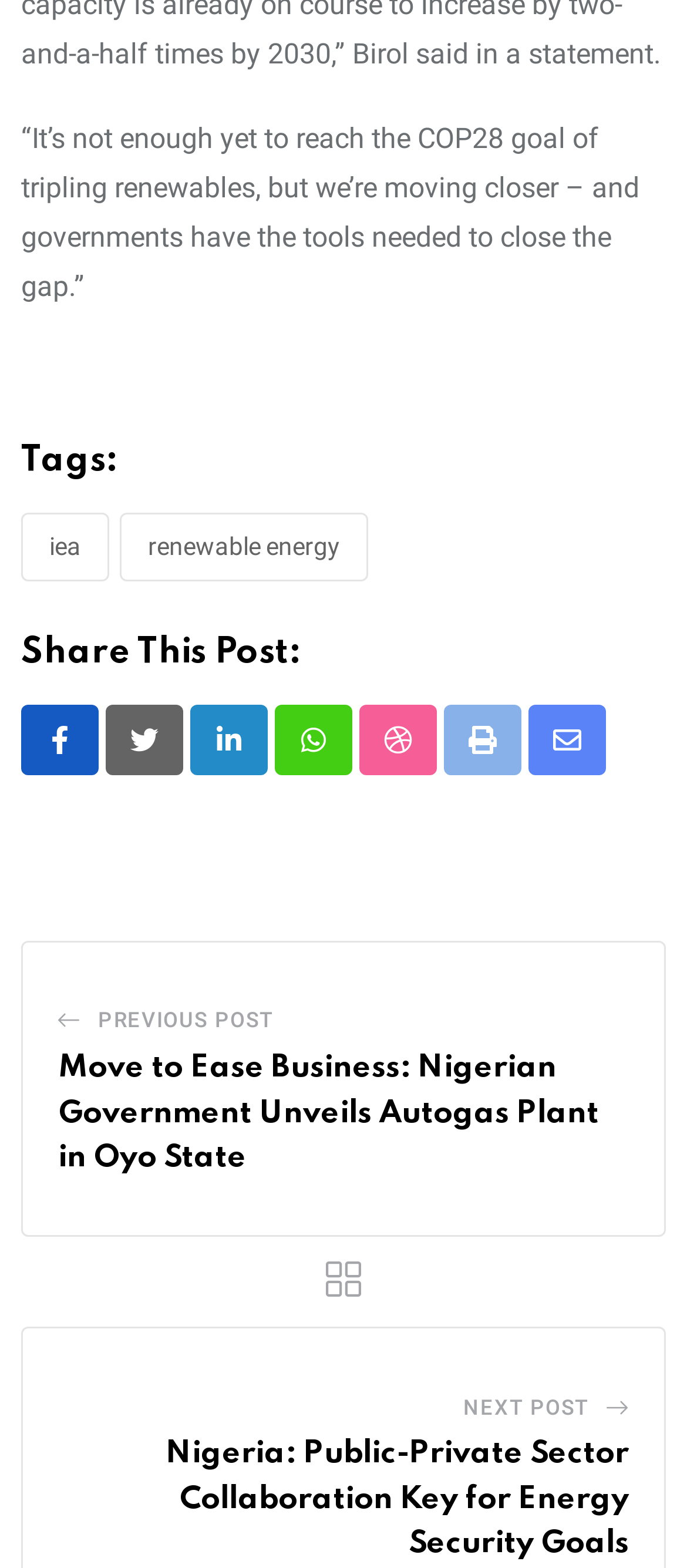How many social media icons are there for sharing?
Offer a detailed and exhaustive answer to the question.

There are four social media icons for sharing: '', '', ' LinkedIn', and ' Whatsapp'.